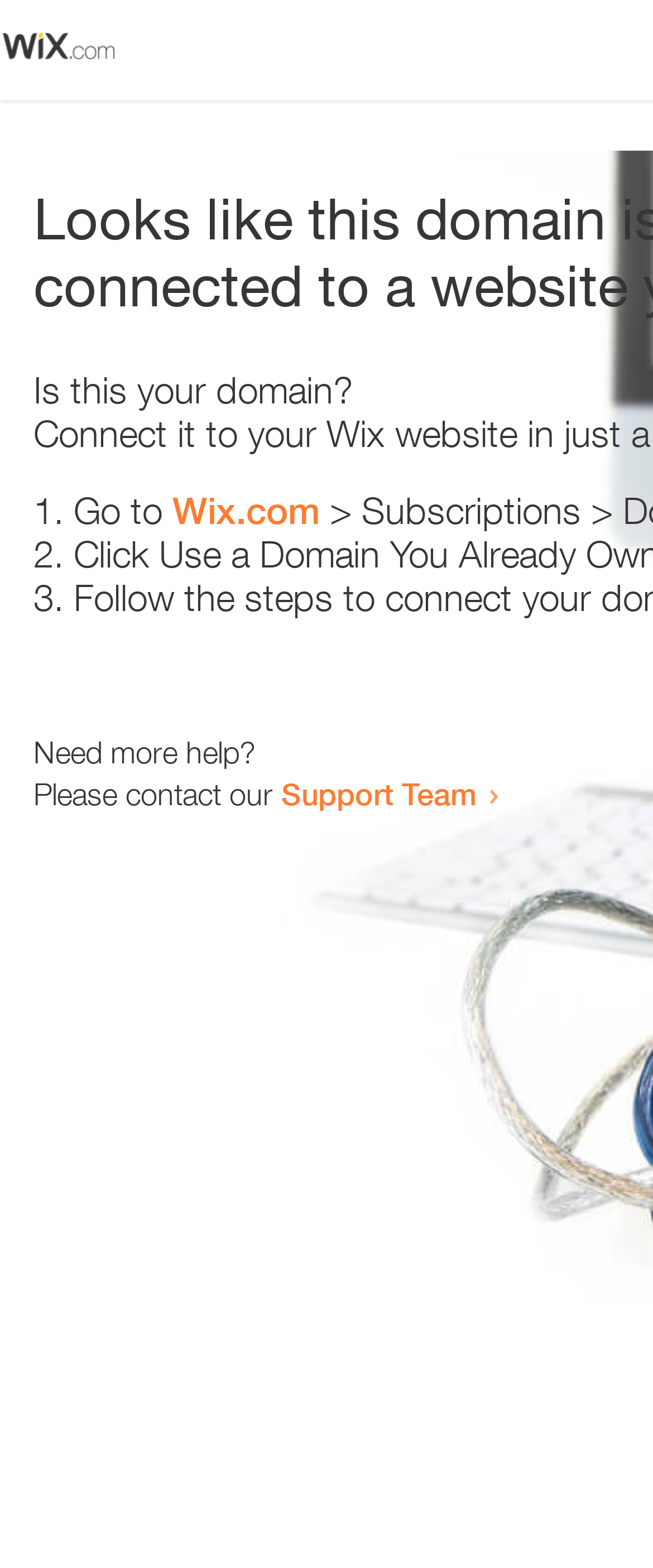Using the format (top-left x, top-left y, bottom-right x, bottom-right y), provide the bounding box coordinates for the described UI element. All values should be floating point numbers between 0 and 1: Wix.com

[0.264, 0.312, 0.49, 0.34]